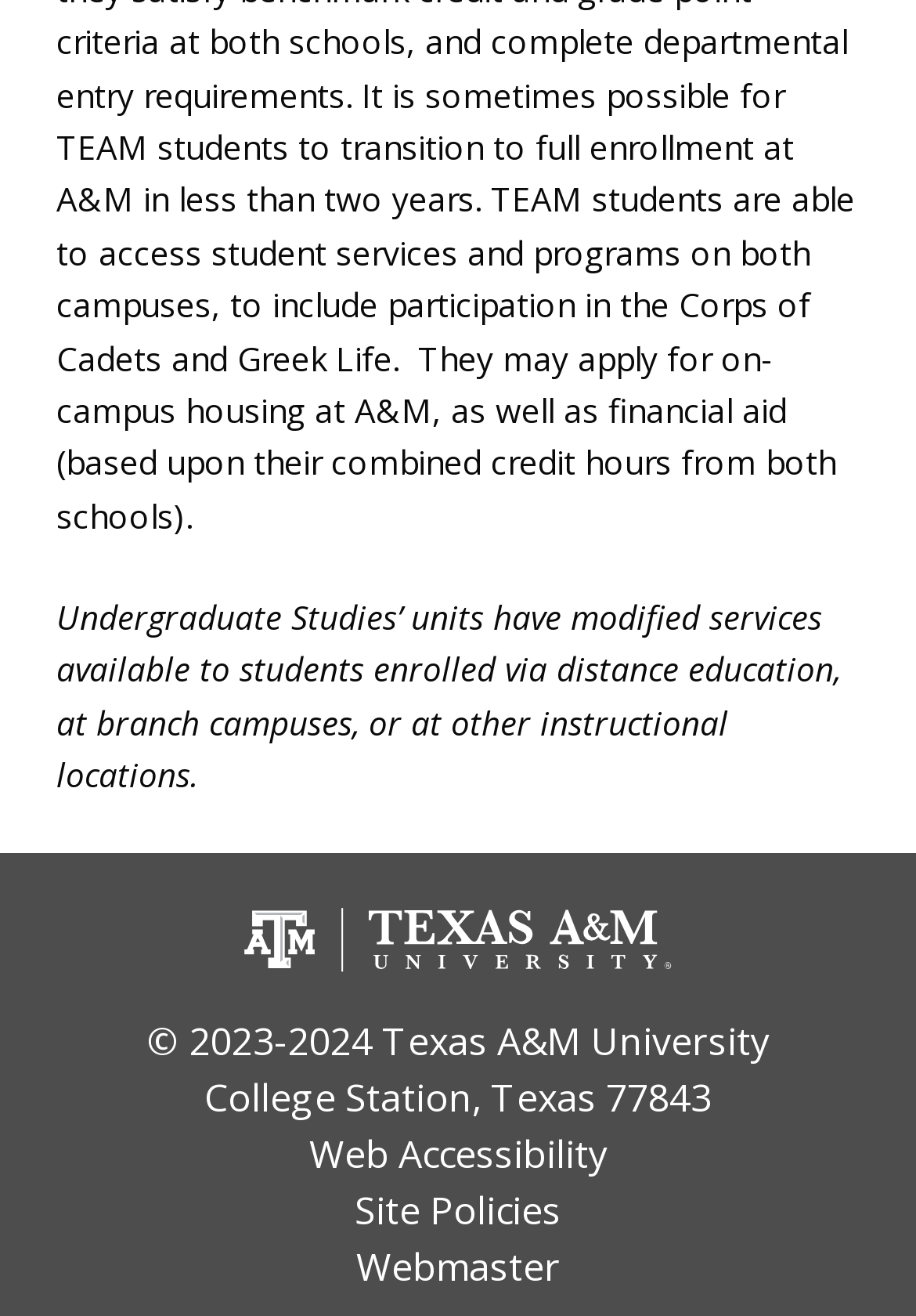Respond to the following query with just one word or a short phrase: 
How many links are at the bottom of the page?

3